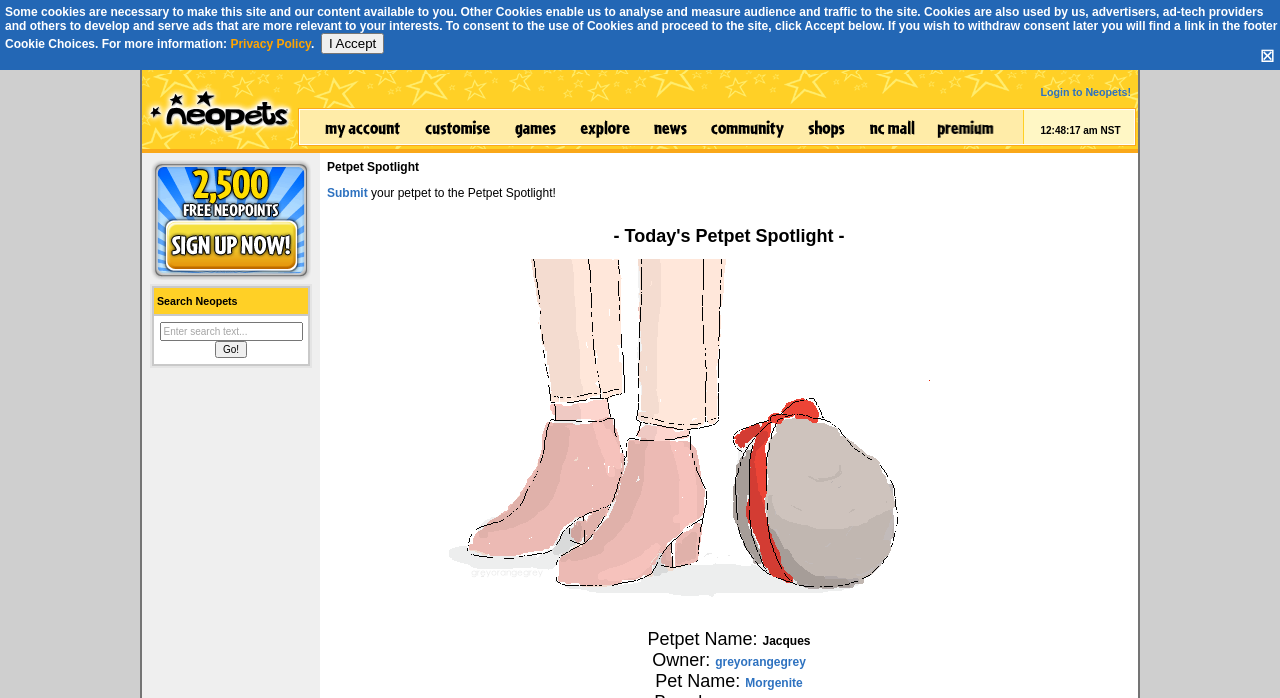Please specify the bounding box coordinates for the clickable region that will help you carry out the instruction: "Click the link to view user profile".

[0.559, 0.938, 0.63, 0.958]